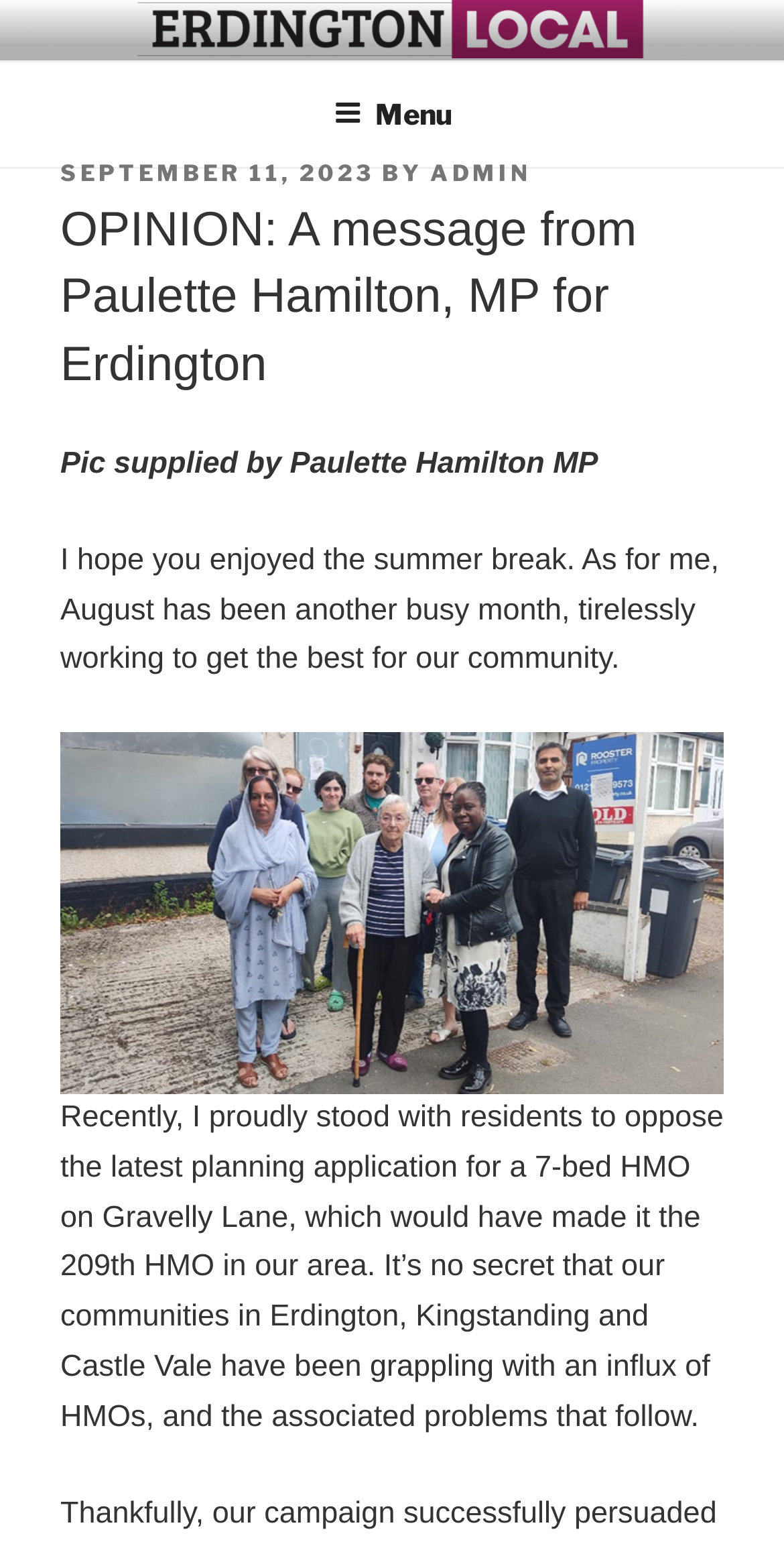Provide a brief response to the question below using one word or phrase:
What is the purpose of Paulette Hamilton's message?

To oppose HMOs